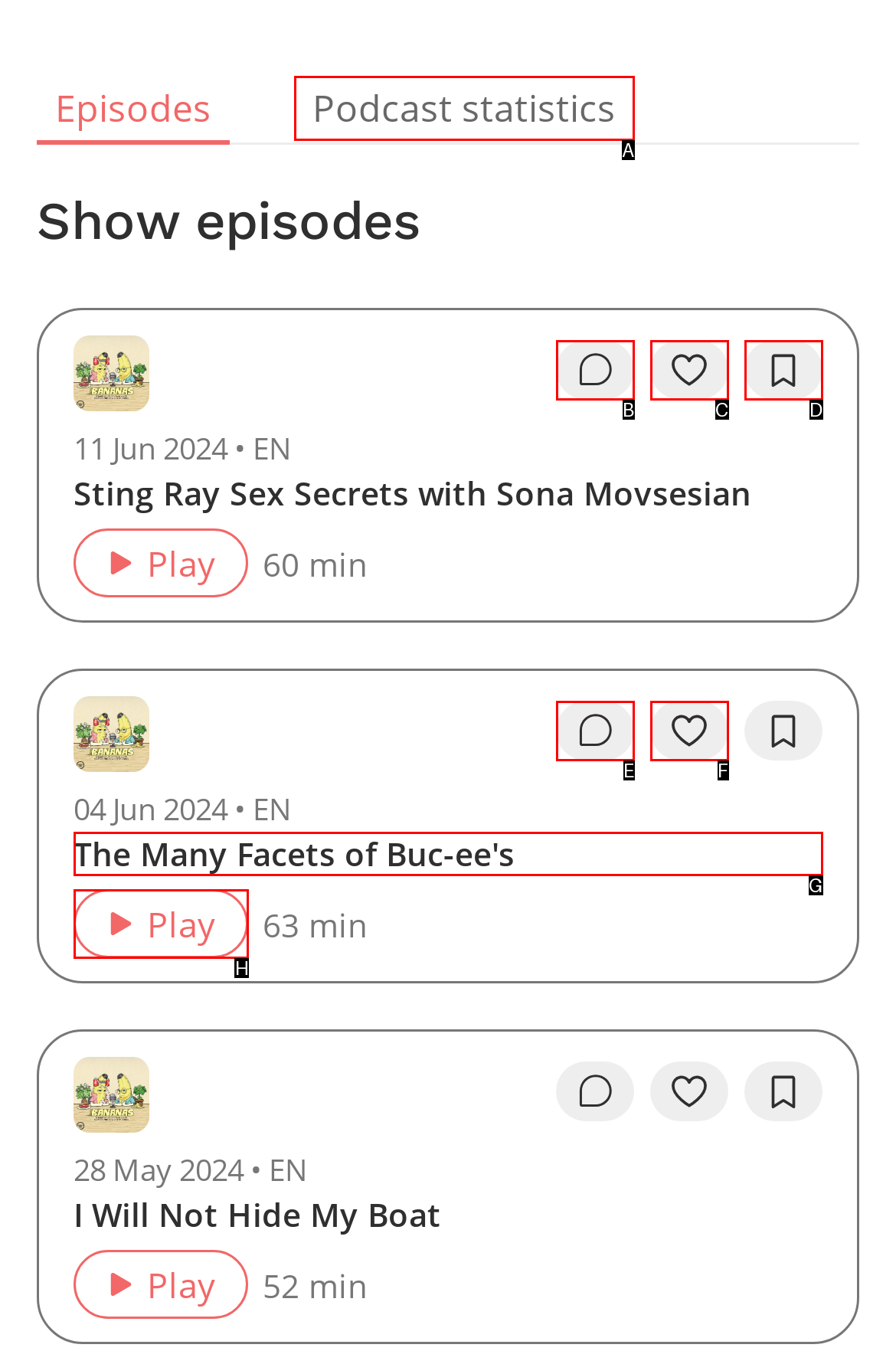Identify the option that best fits this description: The Many Facets of Buc-ee's
Answer with the appropriate letter directly.

G